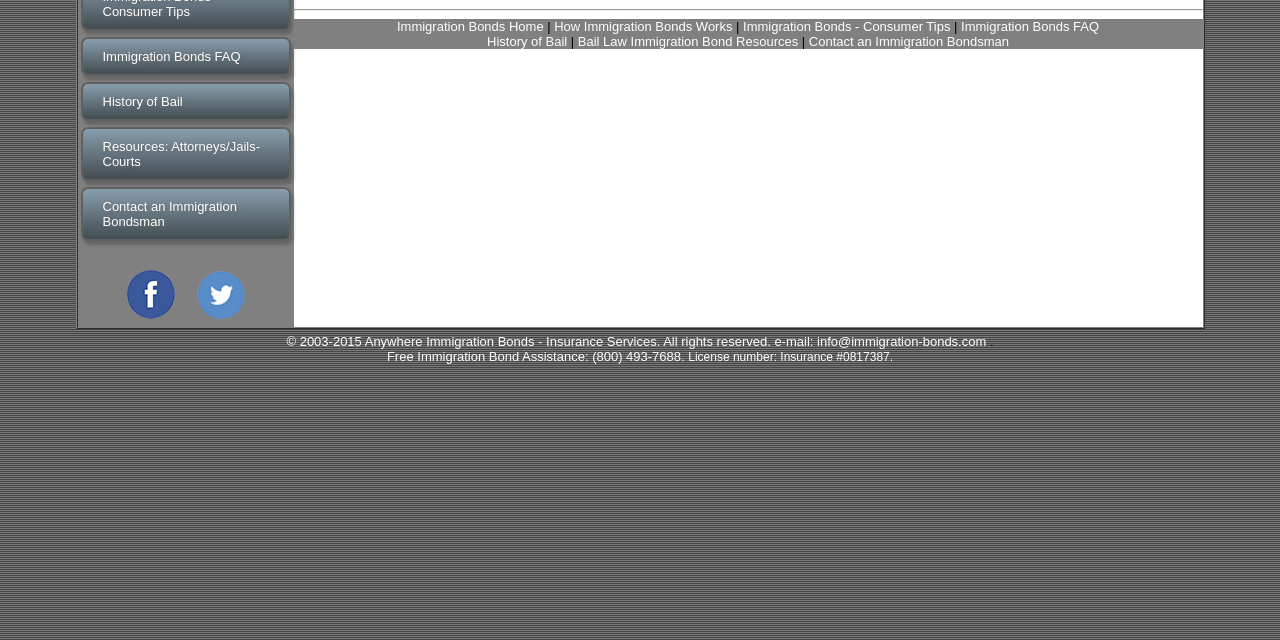Given the description of the UI element: "Immigration Bonds FAQ", predict the bounding box coordinates in the form of [left, top, right, bottom], with each value being a float between 0 and 1.

[0.063, 0.058, 0.227, 0.119]